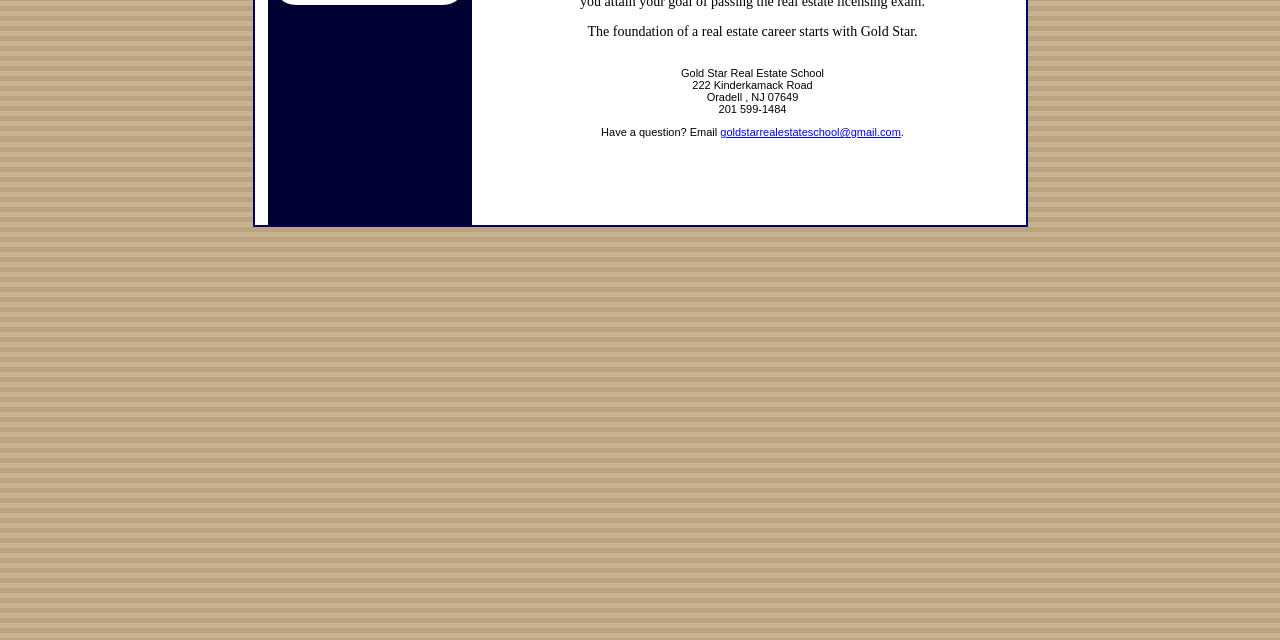Identify the coordinates of the bounding box for the element described below: "goldstarrealestateschool@gmail.com". Return the coordinates as four float numbers between 0 and 1: [left, top, right, bottom].

[0.563, 0.197, 0.704, 0.216]